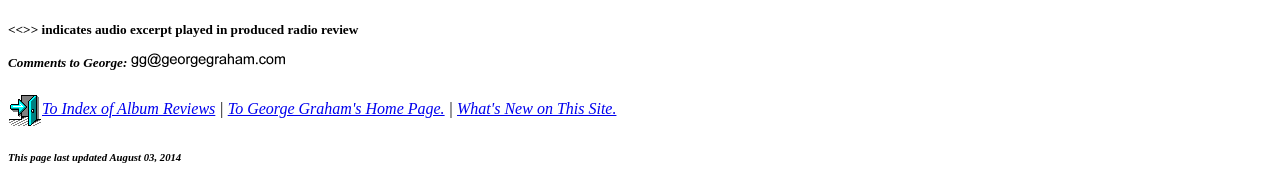What is the relationship between George and the album reviews?
Provide a short answer using one word or a brief phrase based on the image.

George is the reviewer